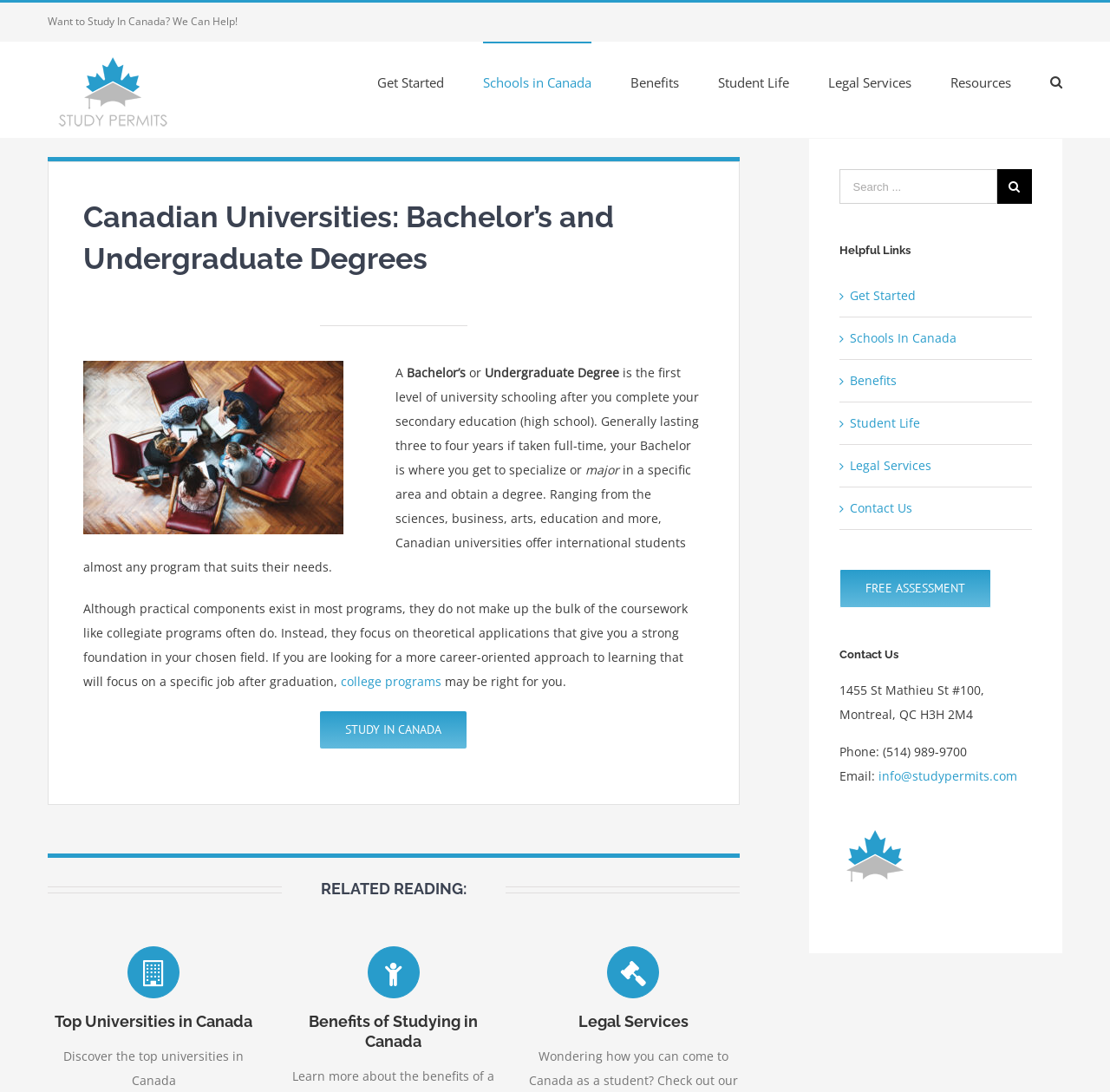What is the phone number of the office mentioned on the webpage?
Provide a detailed and extensive answer to the question.

The phone number is mentioned in the 'Contact Us' section of the webpage, which provides a way for users to contact the office directly. The phone number is also displayed prominently in the footer section of the webpage.